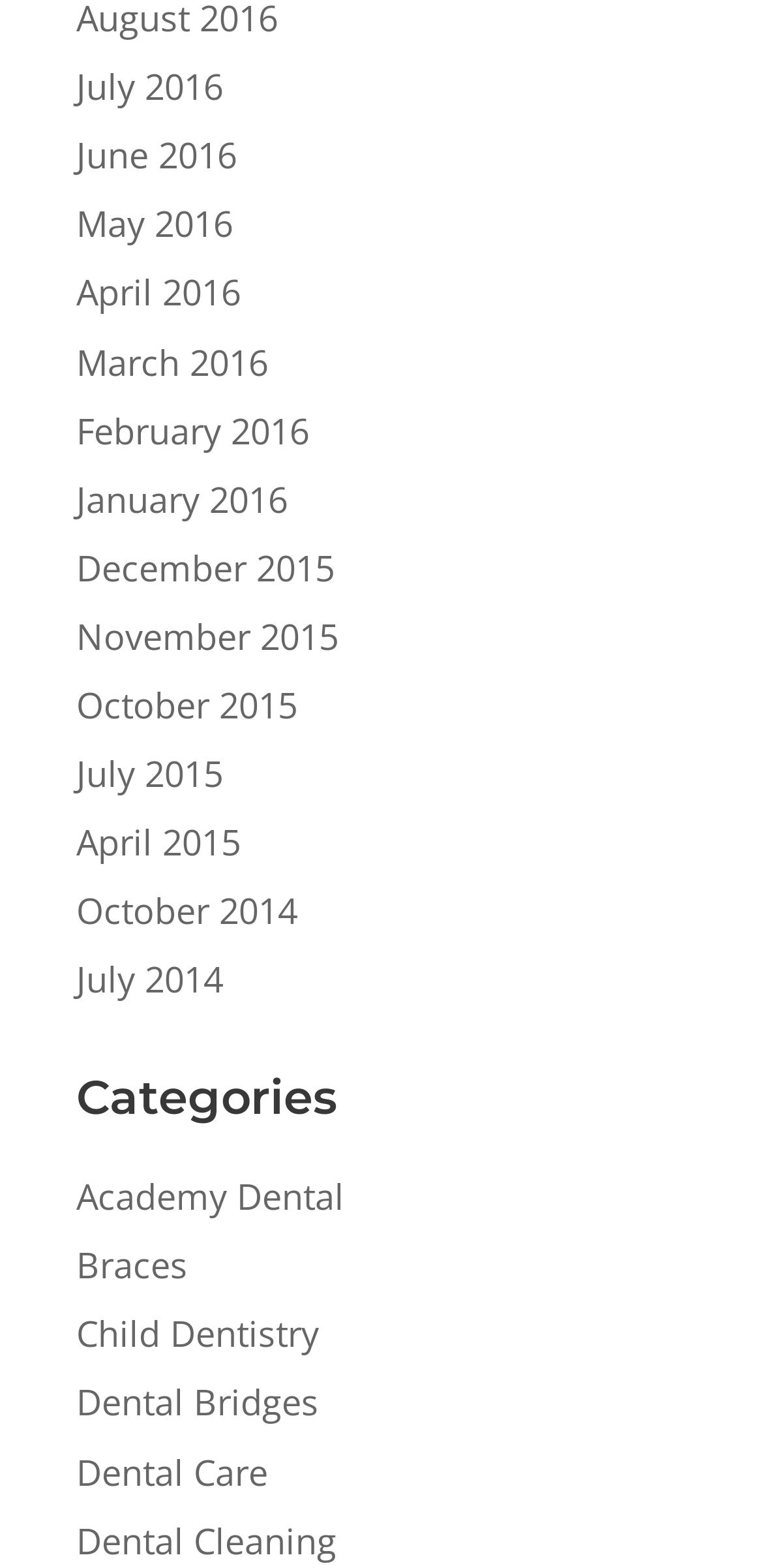Could you indicate the bounding box coordinates of the region to click in order to complete this instruction: "read about Dental Bridges".

[0.1, 0.88, 0.418, 0.909]